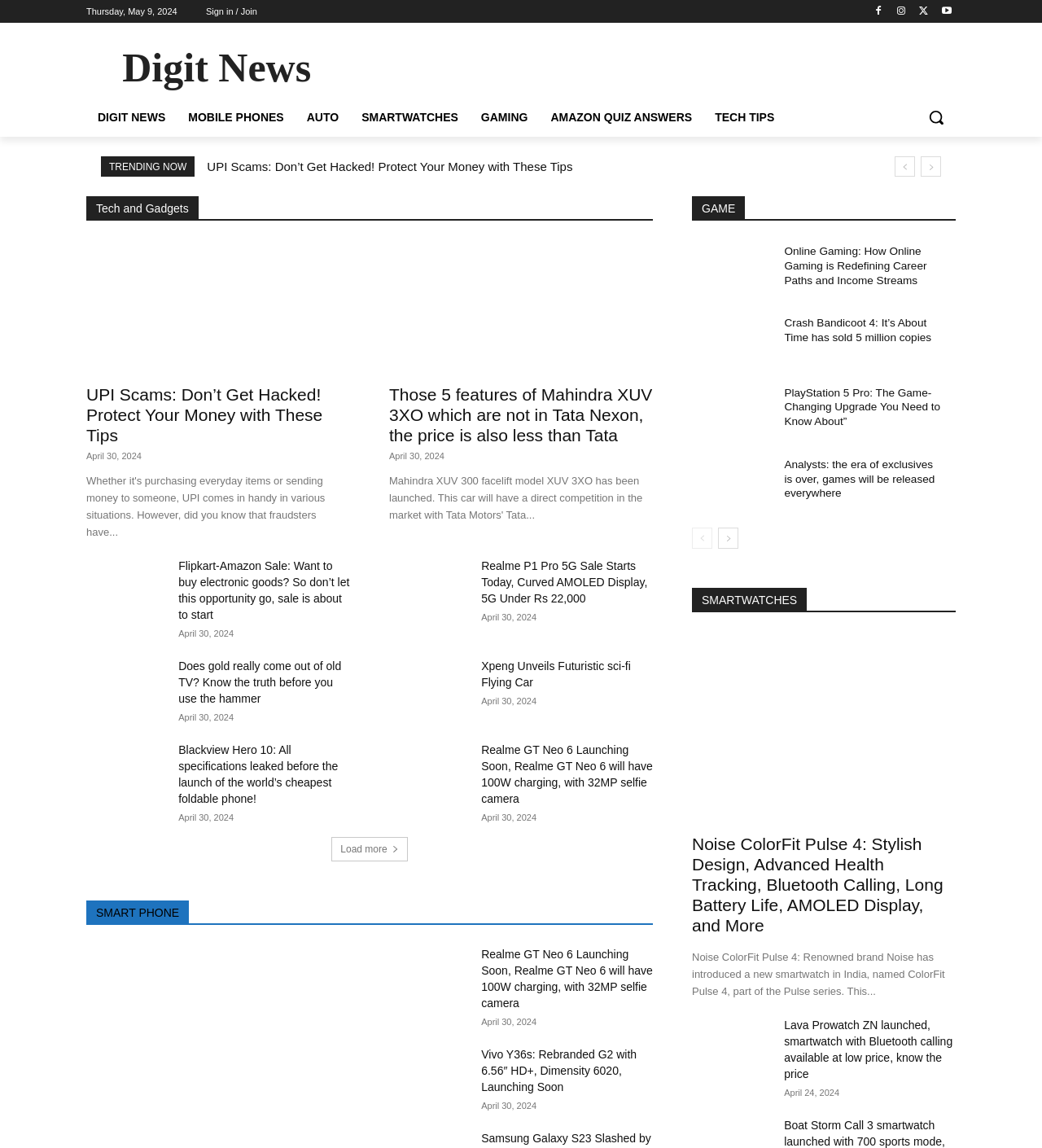How many categories are listed at the top?
Refer to the image and provide a concise answer in one word or phrase.

9